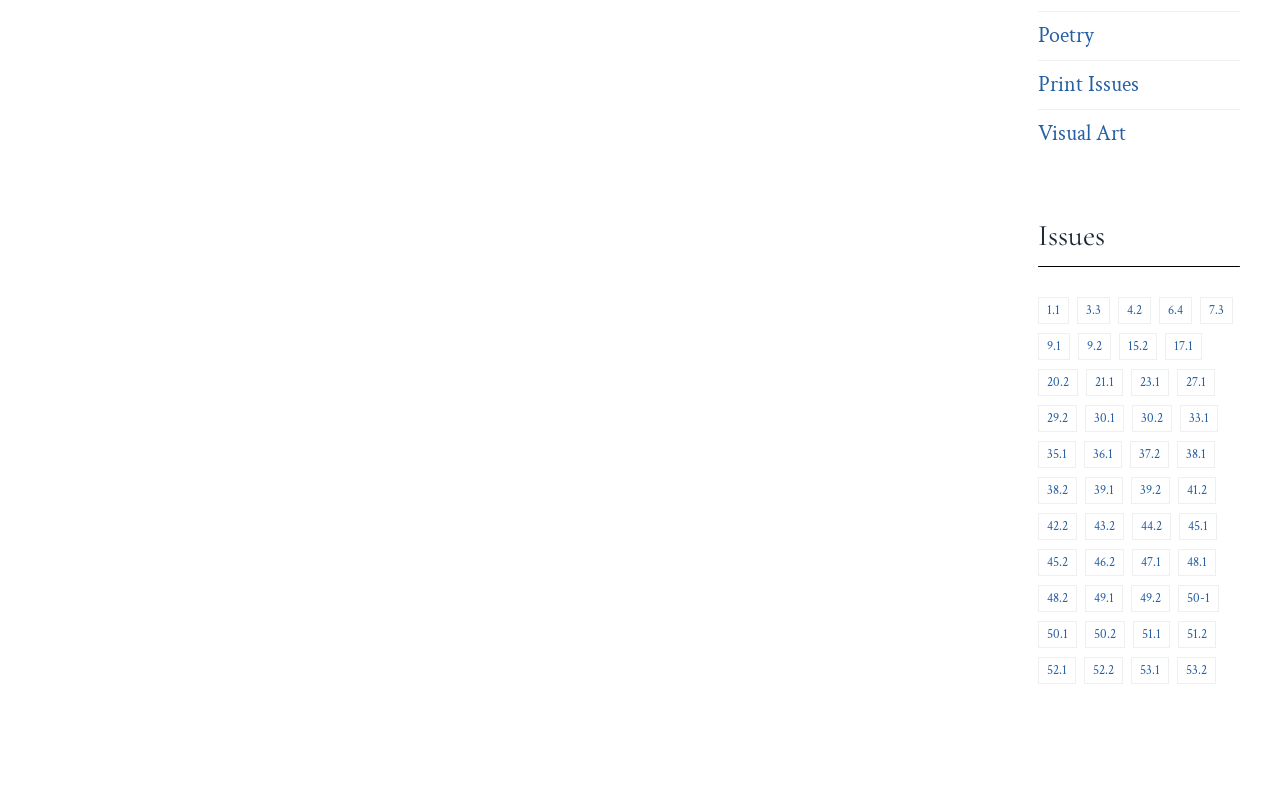Provide the bounding box coordinates of the area you need to click to execute the following instruction: "Check Issue 50.1".

[0.811, 0.781, 0.842, 0.815]